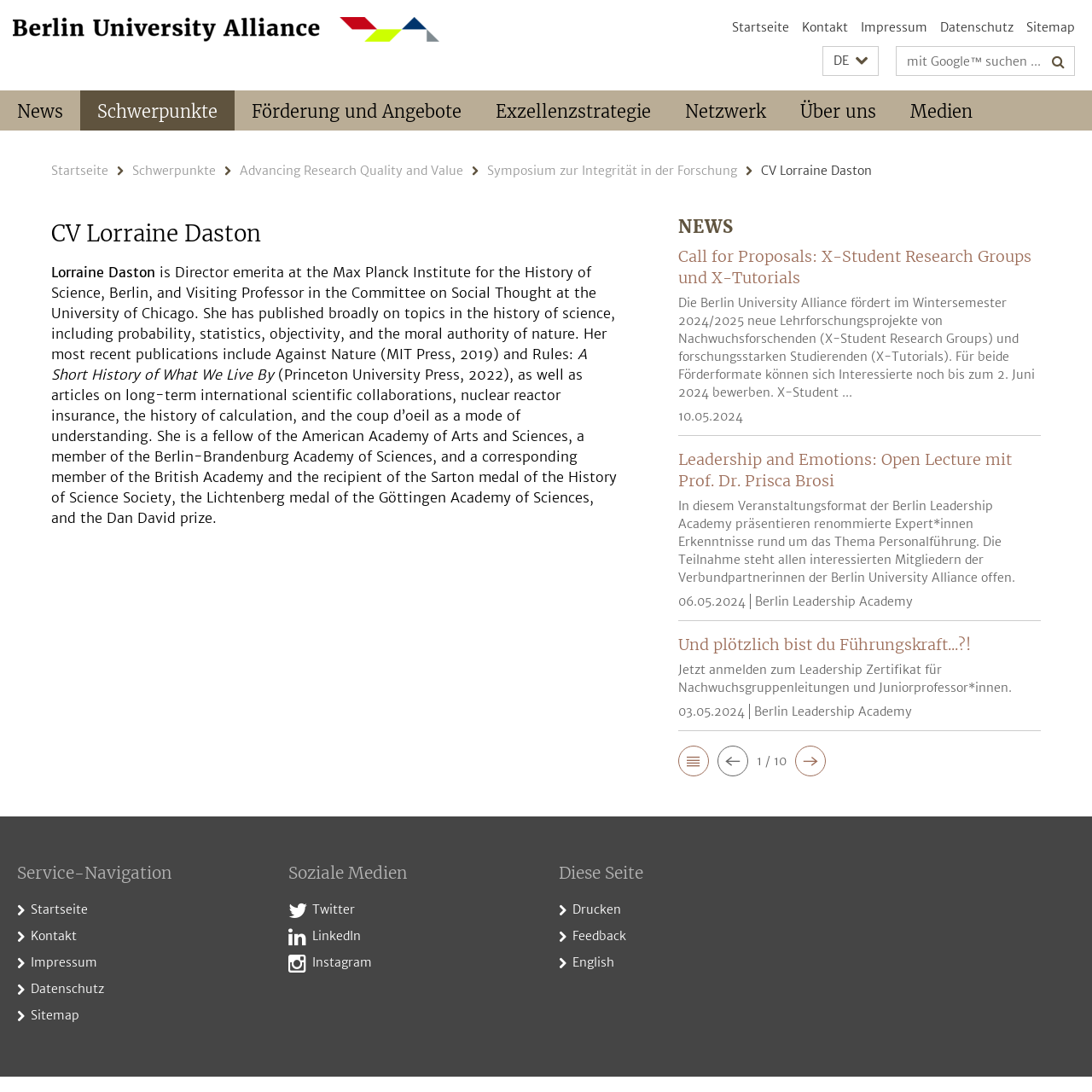Determine the bounding box coordinates for the area that should be clicked to carry out the following instruction: "go to next news page".

[0.728, 0.681, 0.757, 0.712]